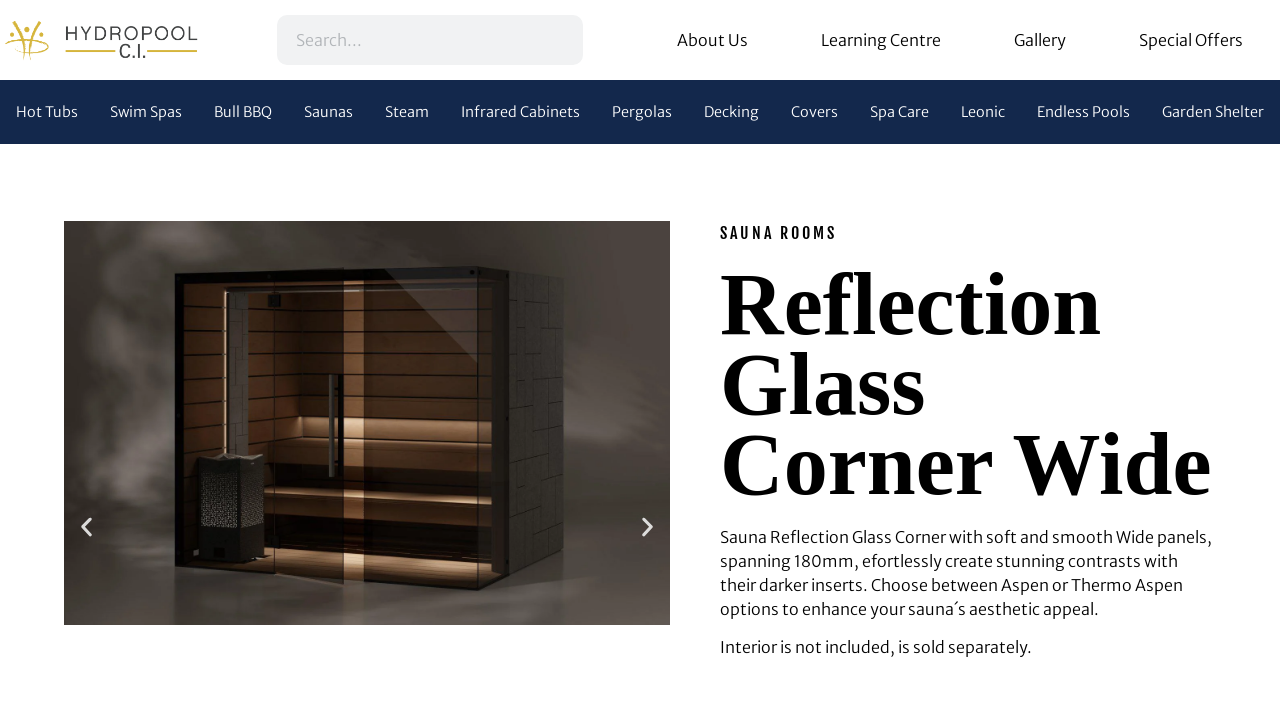Given the webpage screenshot and the description, determine the bounding box coordinates (top-left x, top-left y, bottom-right x, bottom-right y) that define the location of the UI element matching this description: Custom Form Validations

None